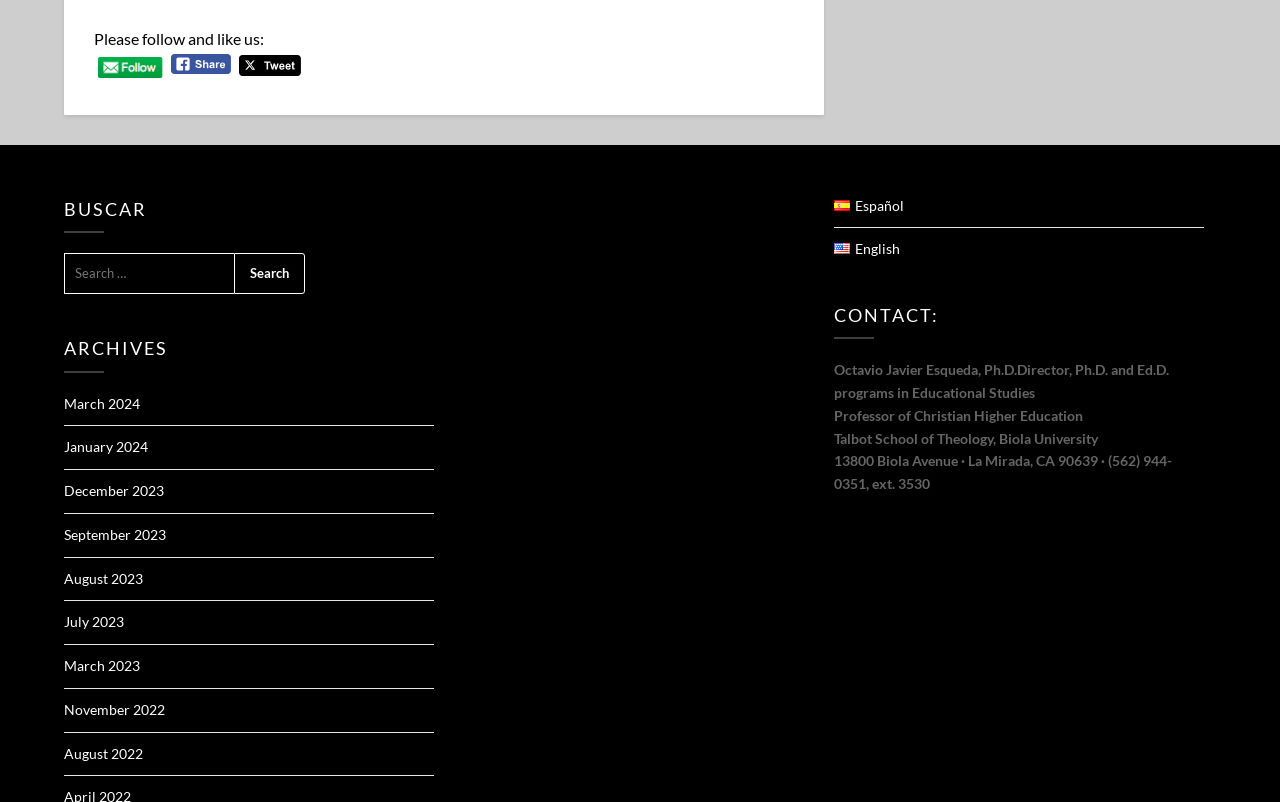What is the title of the search bar?
Examine the image and give a concise answer in one word or a short phrase.

SEARCH FOR: